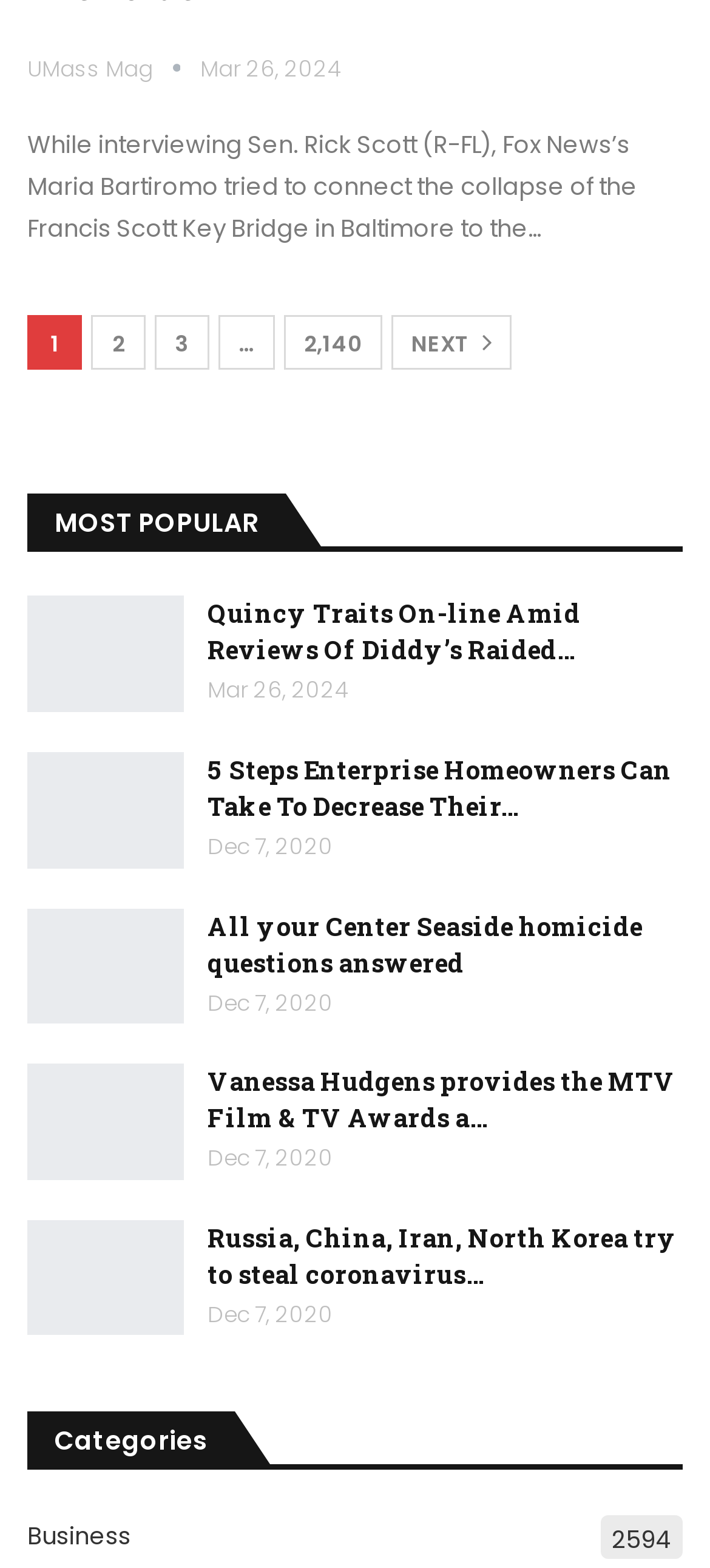Please identify the bounding box coordinates of the area that needs to be clicked to follow this instruction: "Read the news about Russia, China, Iran, and North Korea trying to steal coronavirus vaccine research".

[0.292, 0.778, 0.954, 0.823]